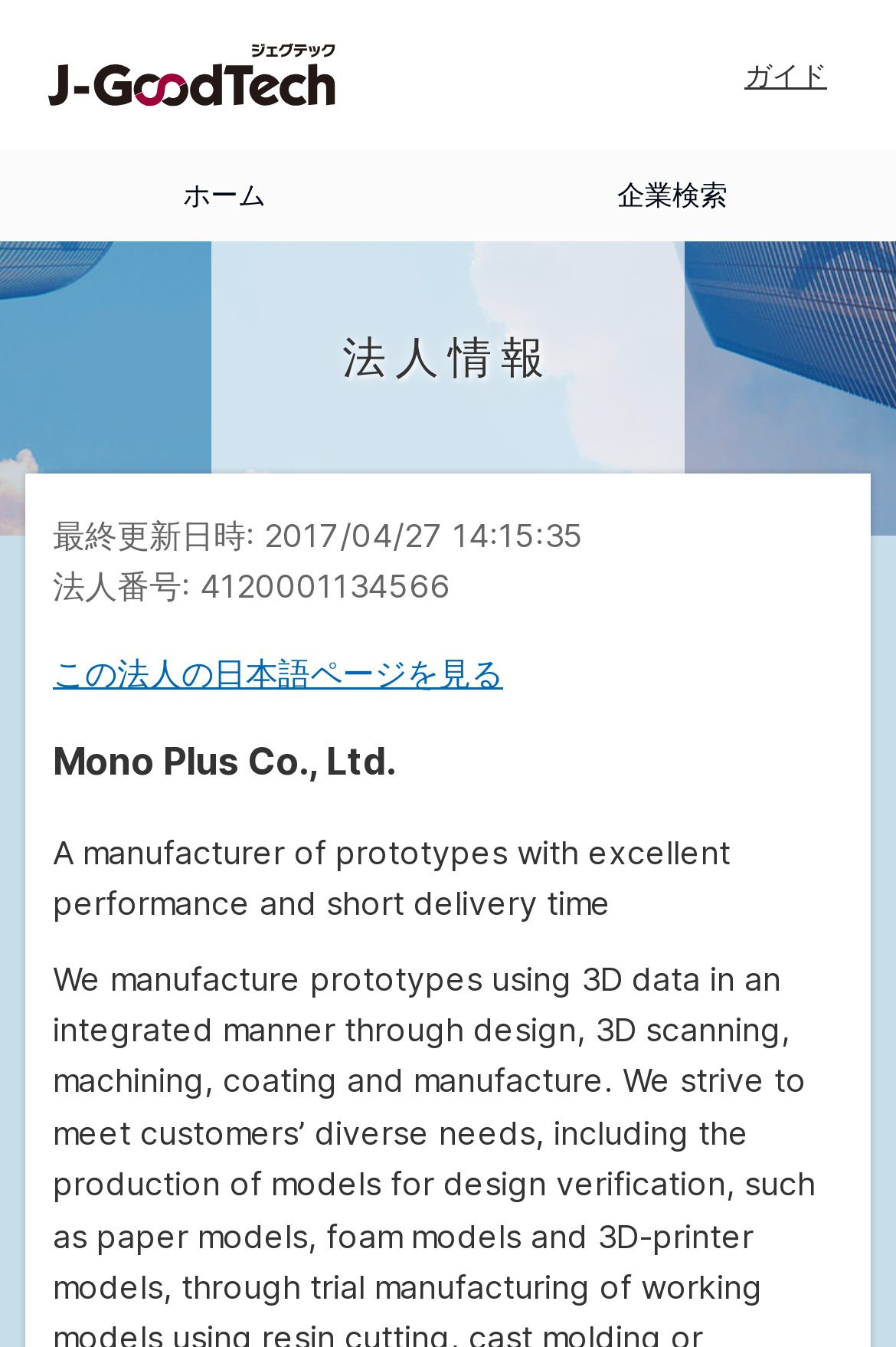What is the company name?
Using the visual information, reply with a single word or short phrase.

Mono Plus Co., Ltd.